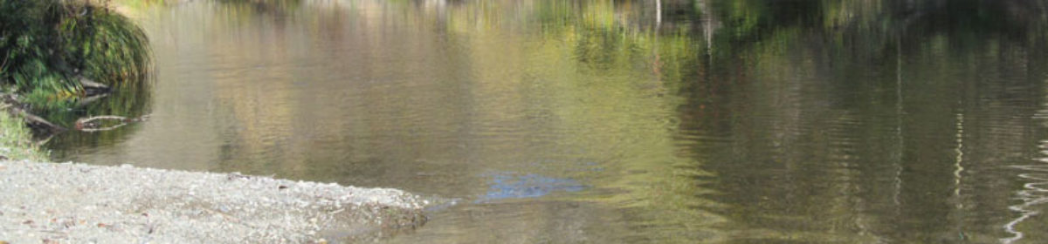What is the purpose of Healdsburg's initiative?
Kindly offer a comprehensive and detailed response to the question.

According to the caption, Healdsburg's initiative aims to utilize treated wastewater for agricultural purposes, highlighting the importance of sustainable use of reclaimed water.